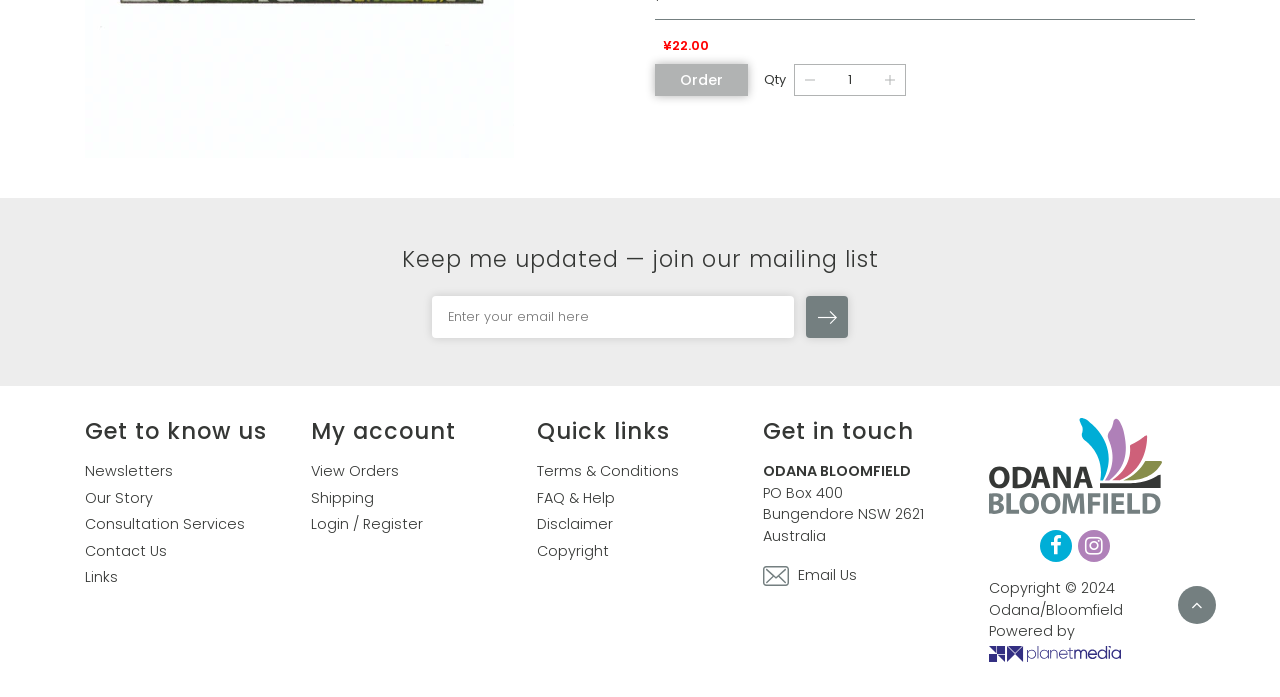Bounding box coordinates are specified in the format (top-left x, top-left y, bottom-right x, bottom-right y). All values are floating point numbers bounded between 0 and 1. Please provide the bounding box coordinate of the region this sentence describes: Consultation Services

[0.066, 0.738, 0.191, 0.769]